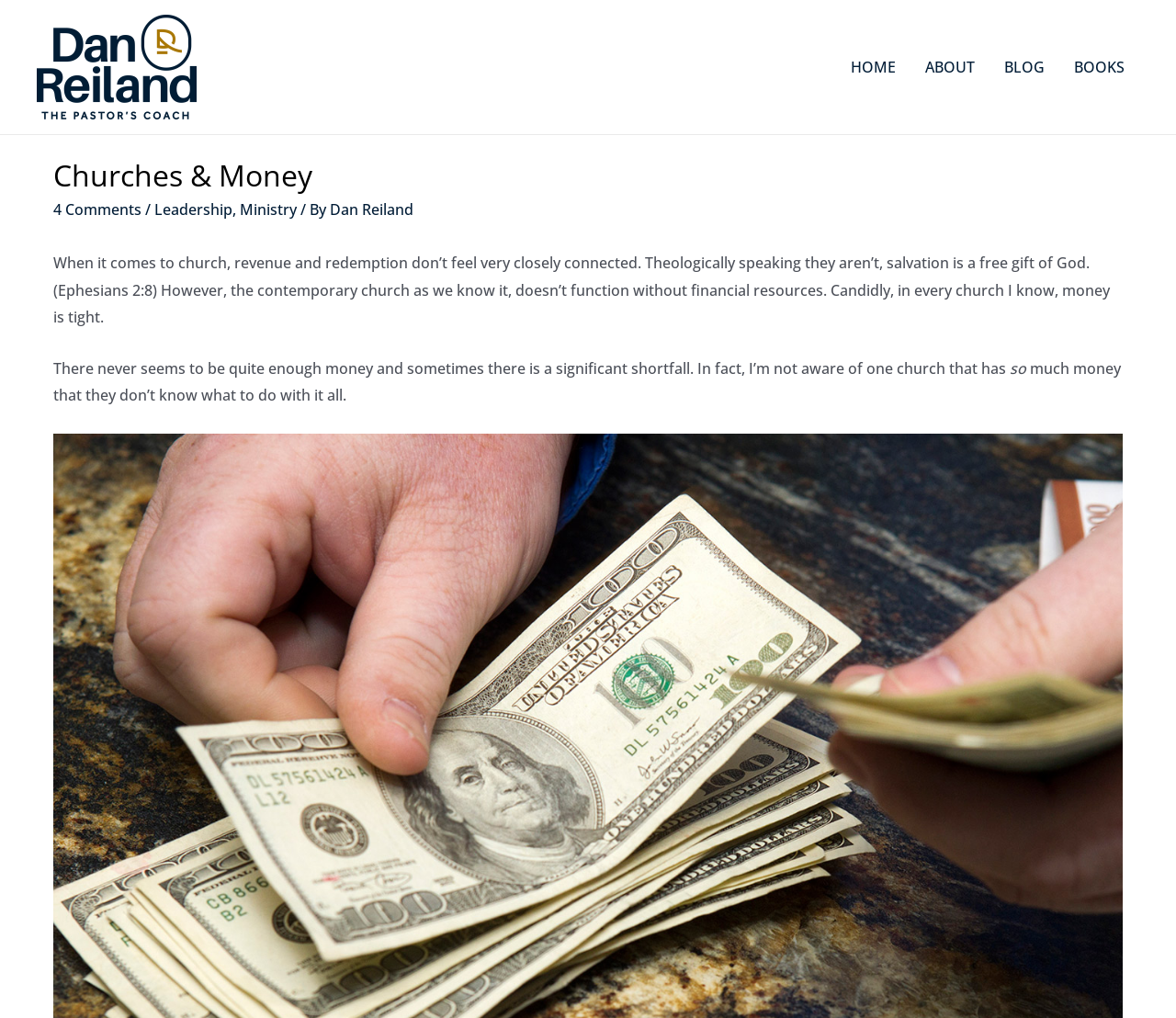Please respond to the question with a concise word or phrase:
What is the main concern of churches according to the article?

Financial resources